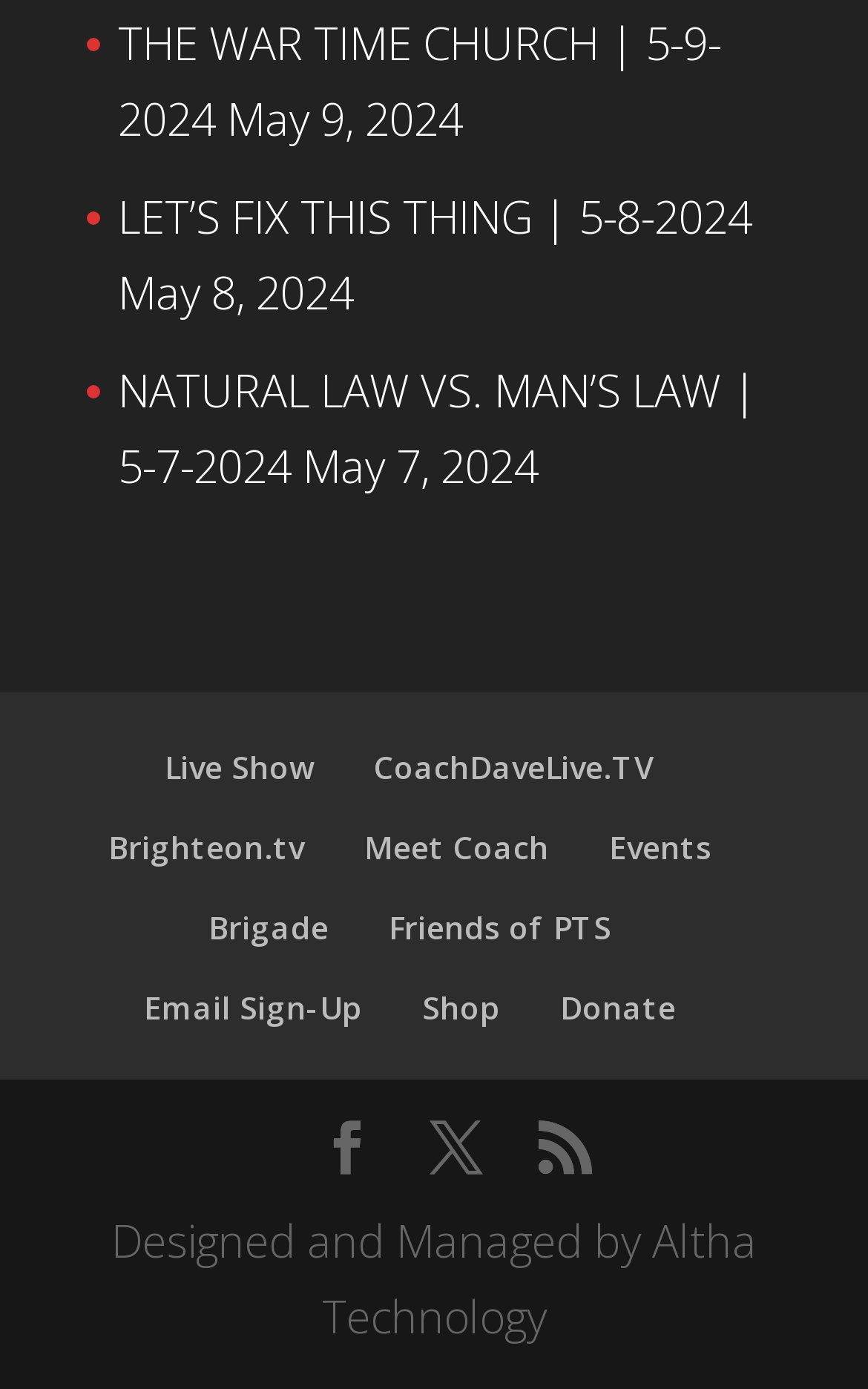What is the date of the latest article?
Based on the content of the image, thoroughly explain and answer the question.

I looked at the StaticText elements and found the latest date mentioned, which is May 9, 2024, corresponding to the link 'THE WAR TIME CHURCH | 5-9-2024'.